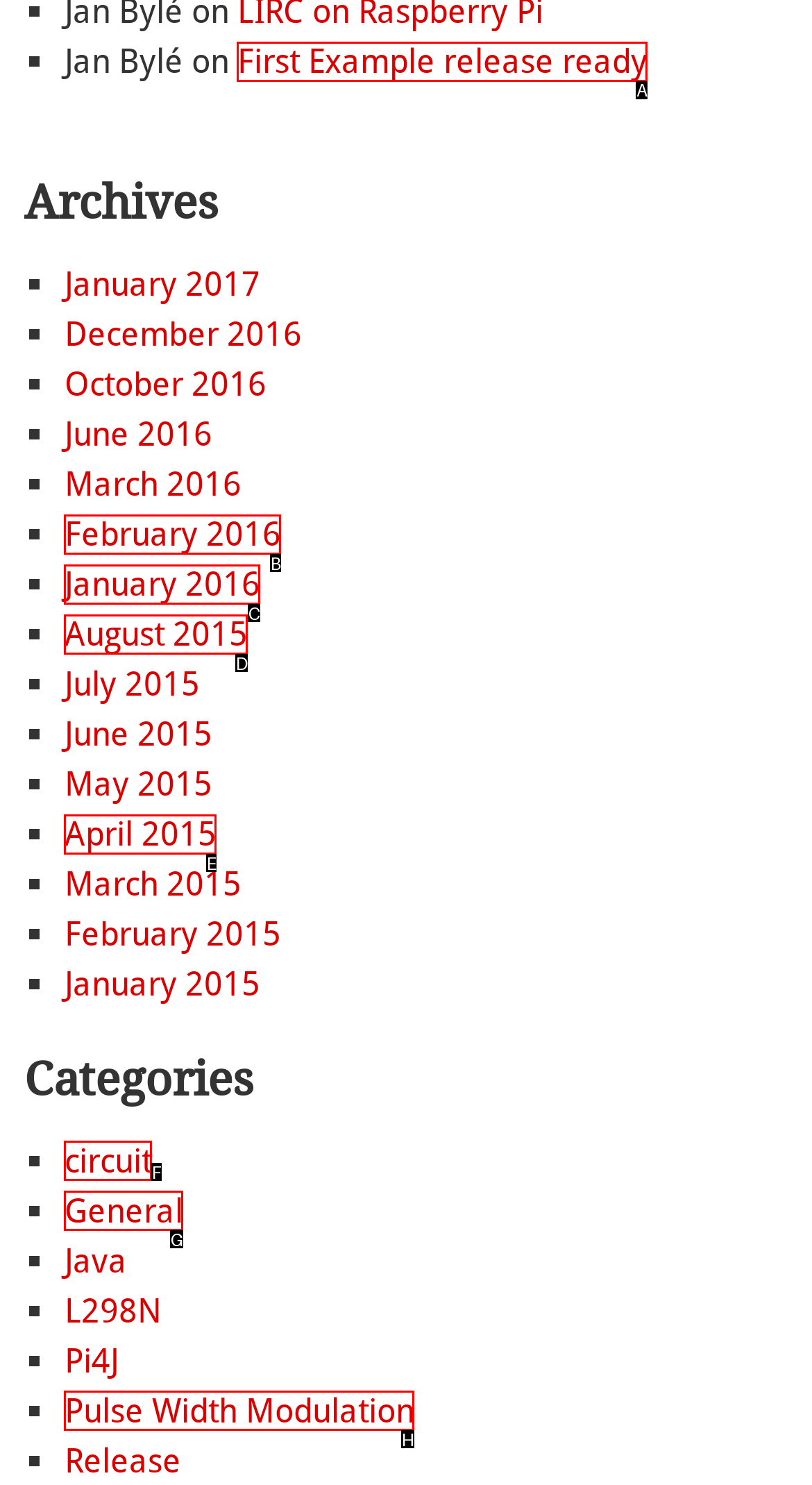Which option corresponds to the following element description: First Example release ready?
Please provide the letter of the correct choice.

A